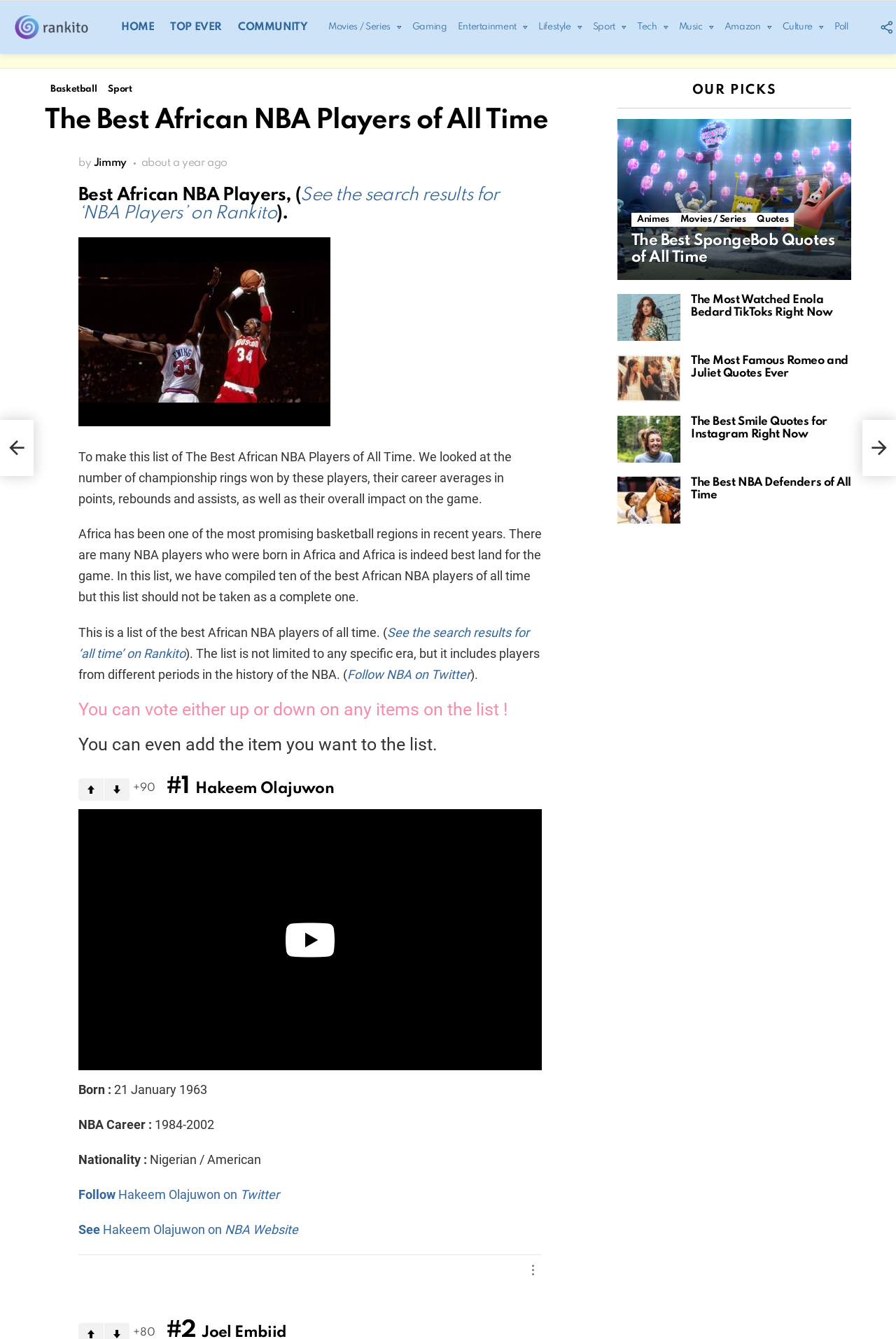Give a one-word or one-phrase response to the question:
What is the nationality of Hakeem Olajuwon?

Nigerian / American